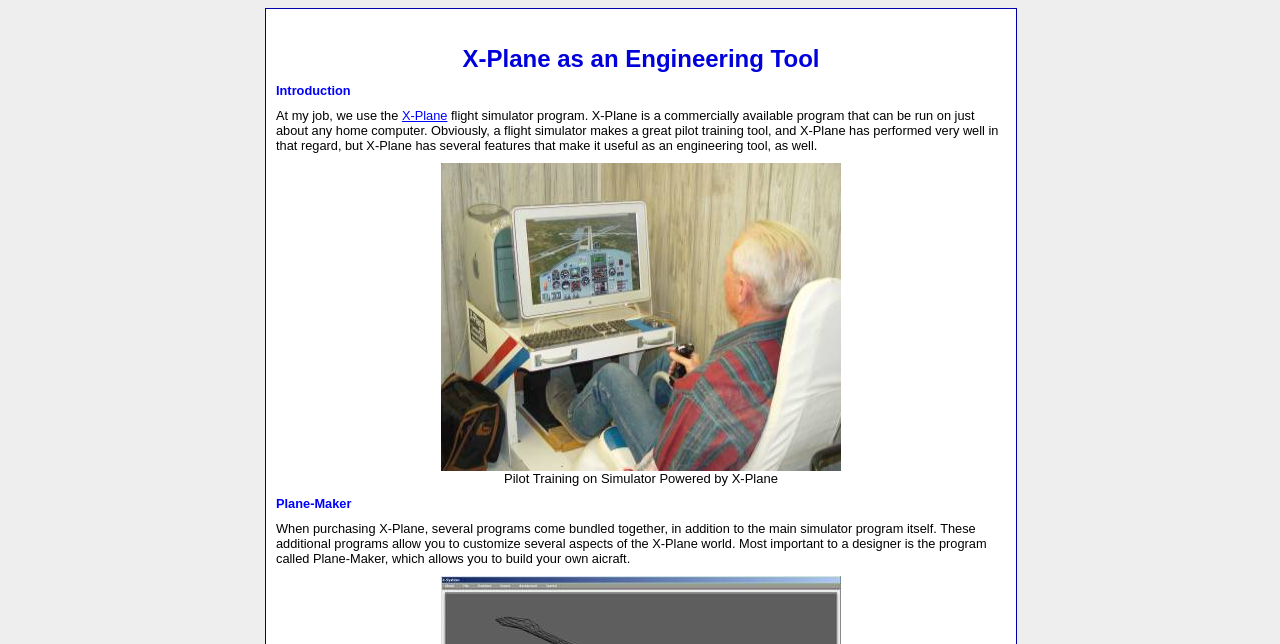Given the webpage screenshot and the description, determine the bounding box coordinates (top-left x, top-left y, bottom-right x, bottom-right y) that define the location of the UI element matching this description: Plane-Maker

[0.216, 0.77, 0.275, 0.793]